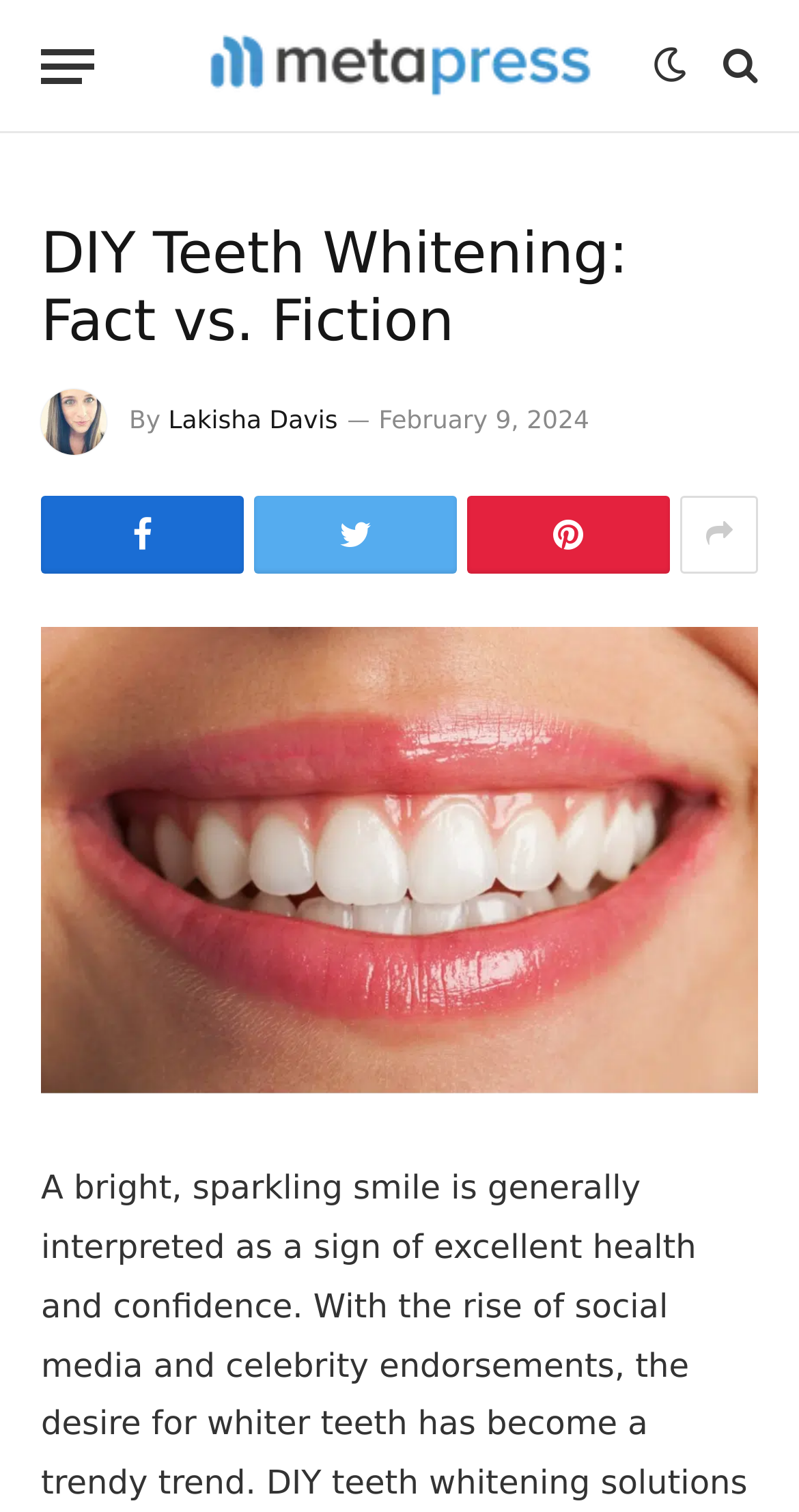Create a full and detailed caption for the entire webpage.

The webpage is about DIY teeth whitening, with a focus on separating fact from fiction. At the top left, there is a button labeled "Menu". Next to it, there is a link to "Metapress" accompanied by an image with the same name. On the top right, there are several social media links, represented by icons.

Below the top section, there is a heading that reads "DIY Teeth Whitening: Fact vs. Fiction". To the right of the heading, there is an image of a person, Lakisha Davis, who is the author of the article. Her name is also provided as a link. Below the author's information, there is a timestamp indicating that the article was published on February 9, 2024.

Further down, there are several links represented by icons, which appear to be sharing or bookmarking options. The main content of the webpage is an article, which is accompanied by a large figure that takes up most of the page. The figure is an image related to DIY teeth whitening, with a caption that matches the title of the webpage.